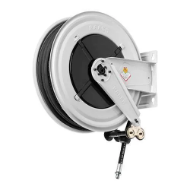What is the material of the hose?
Use the information from the image to give a detailed answer to the question.

The hose is made of soft rubber, which is a durable and flexible material that can withstand the demands of industrial and professional applications, while also providing a smooth and consistent flow of oil.